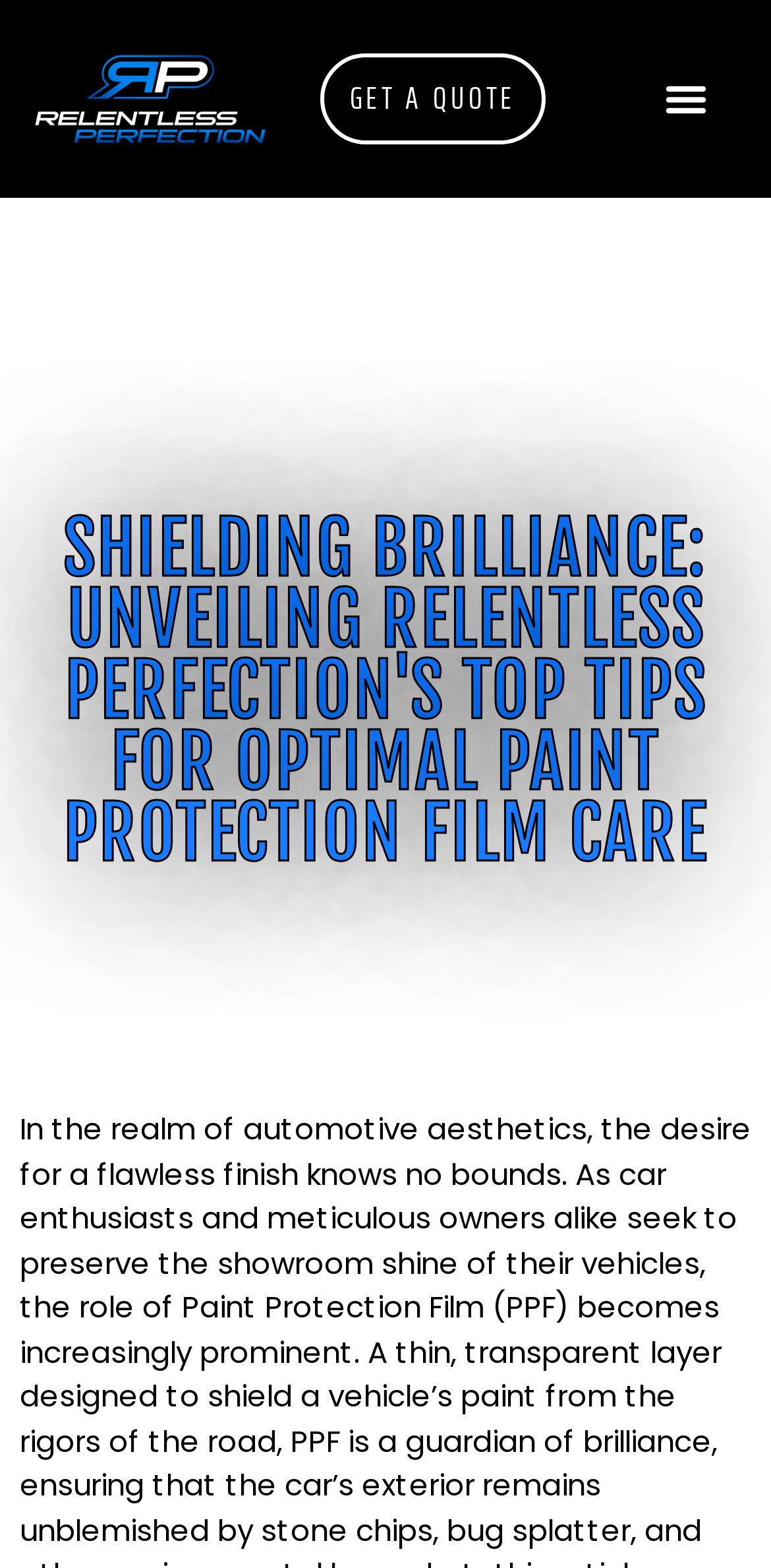Please provide the main heading of the webpage content.

SHIELDING BRILLIANCE: UNVEILING RELENTLESS PERFECTION'S TOP TIPS FOR OPTIMAL PAINT PROTECTION FILM CARE